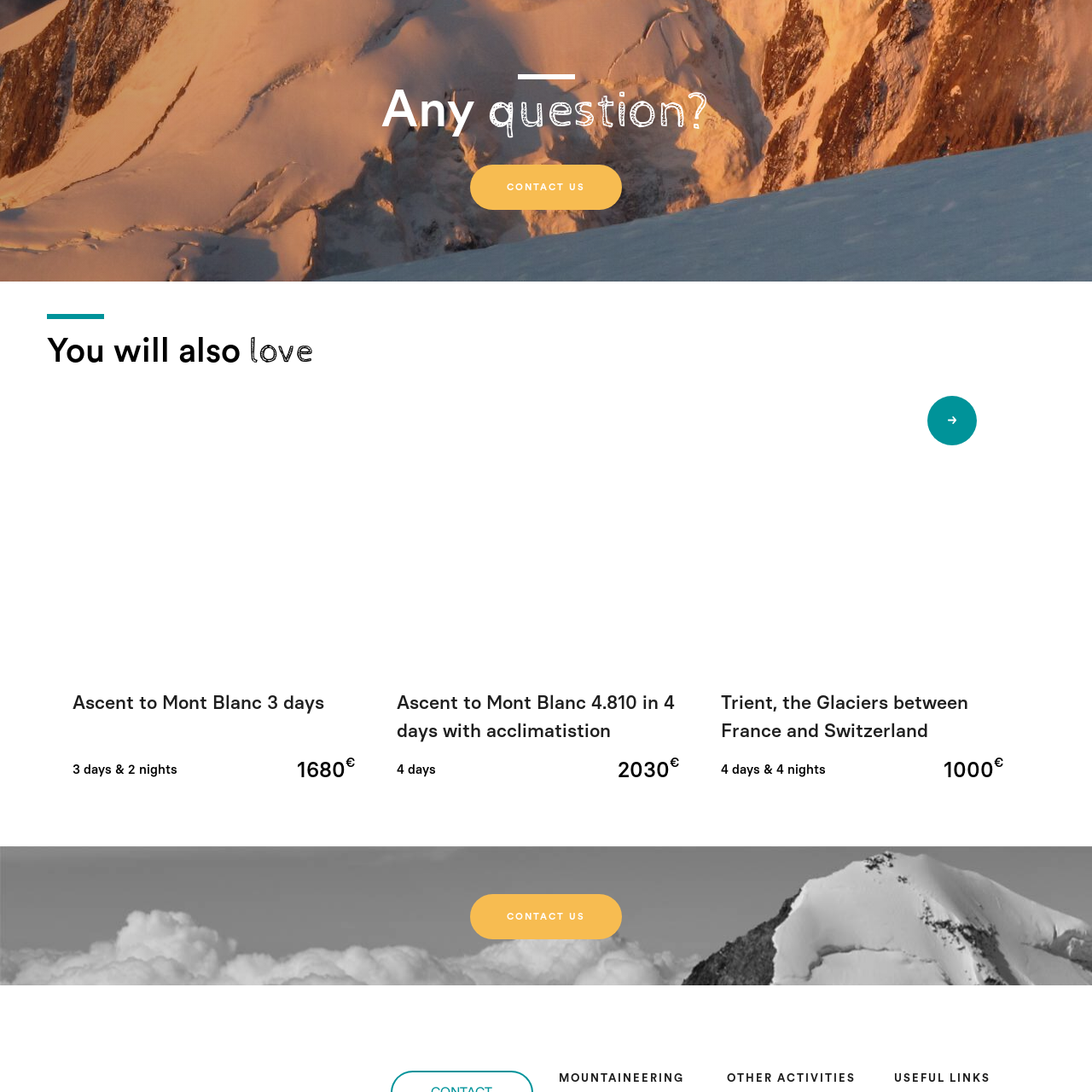Thoroughly describe the scene captured inside the red-bordered section of the image.

The image depicts a stunning representation of the Mont Blanc mountain range, highlighting its majestic peaks and the breathtaking scenery that surrounds it. This visual is part of a promotional feature for a three-day guided ascent to Mont Blanc, which also emphasizes the adventure and experience of outdoor mountaineering. Accompanied by enticing details about the trek, the imagery captures the allure of exploring this iconic destination, appealing to both seasoned adventurers and those seeking new challenges in the mountains.